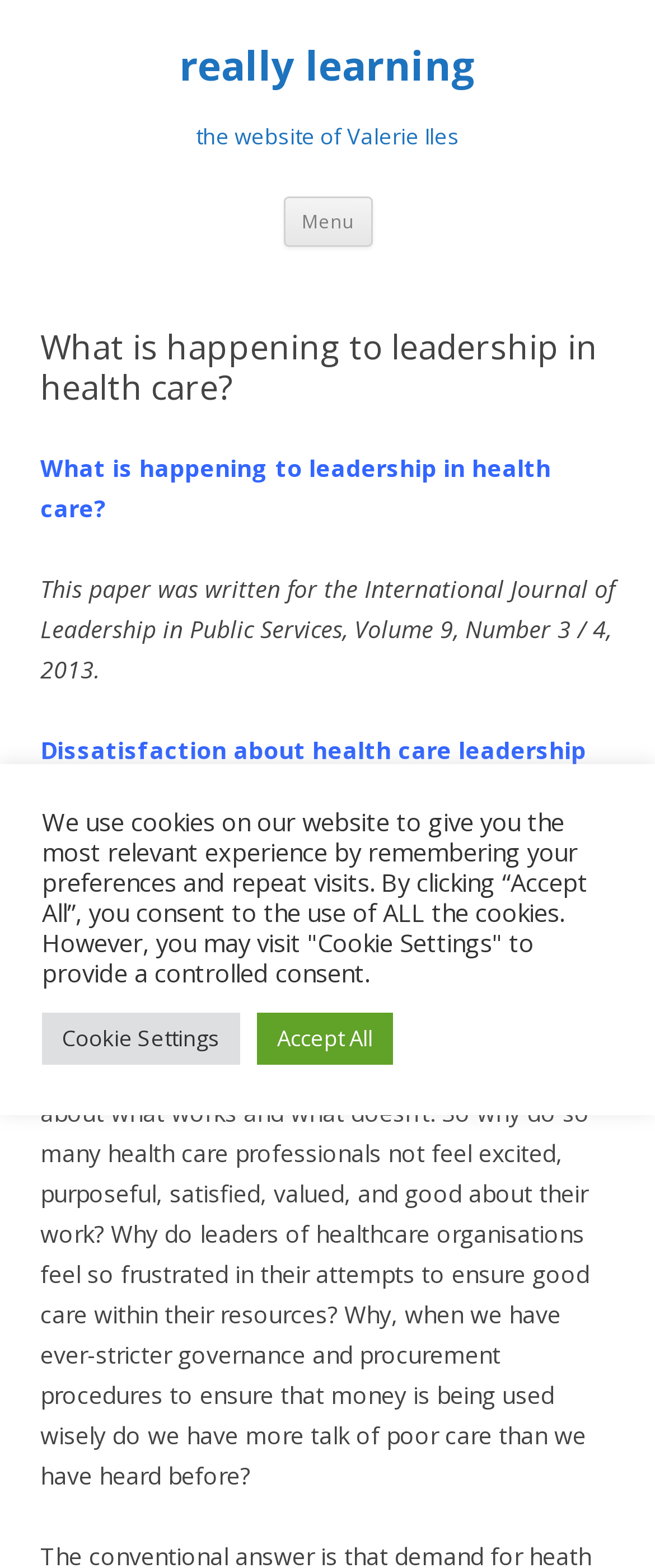What is the topic of the paper?
Look at the image and answer the question with a single word or phrase.

leadership in health care